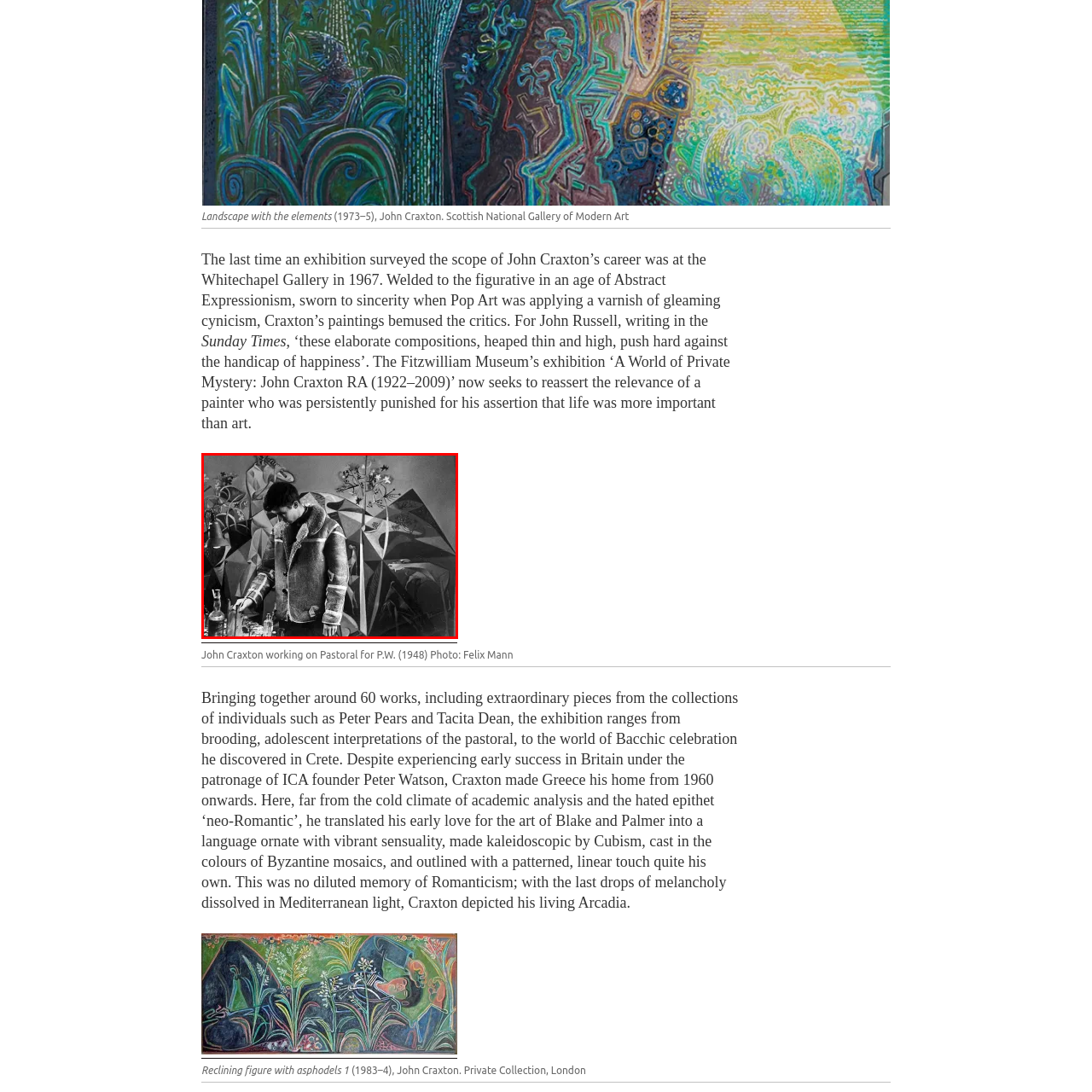Who took the photograph of John Craxton?
Look at the image surrounded by the red border and respond with a one-word or short-phrase answer based on your observation.

Felix Mann